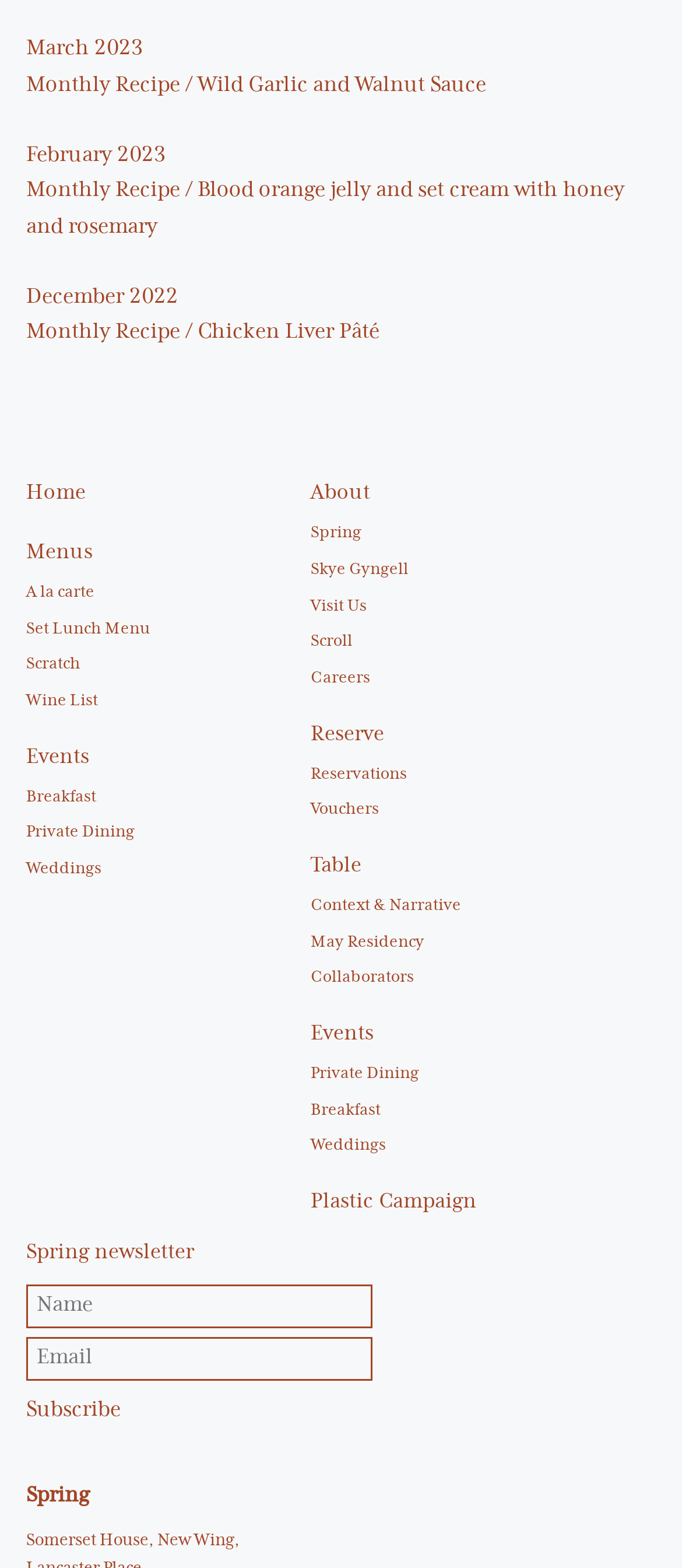Provide a brief response to the question below using one word or phrase:
What is the purpose of the textbox with label 'Email'?

To subscribe to the newsletter